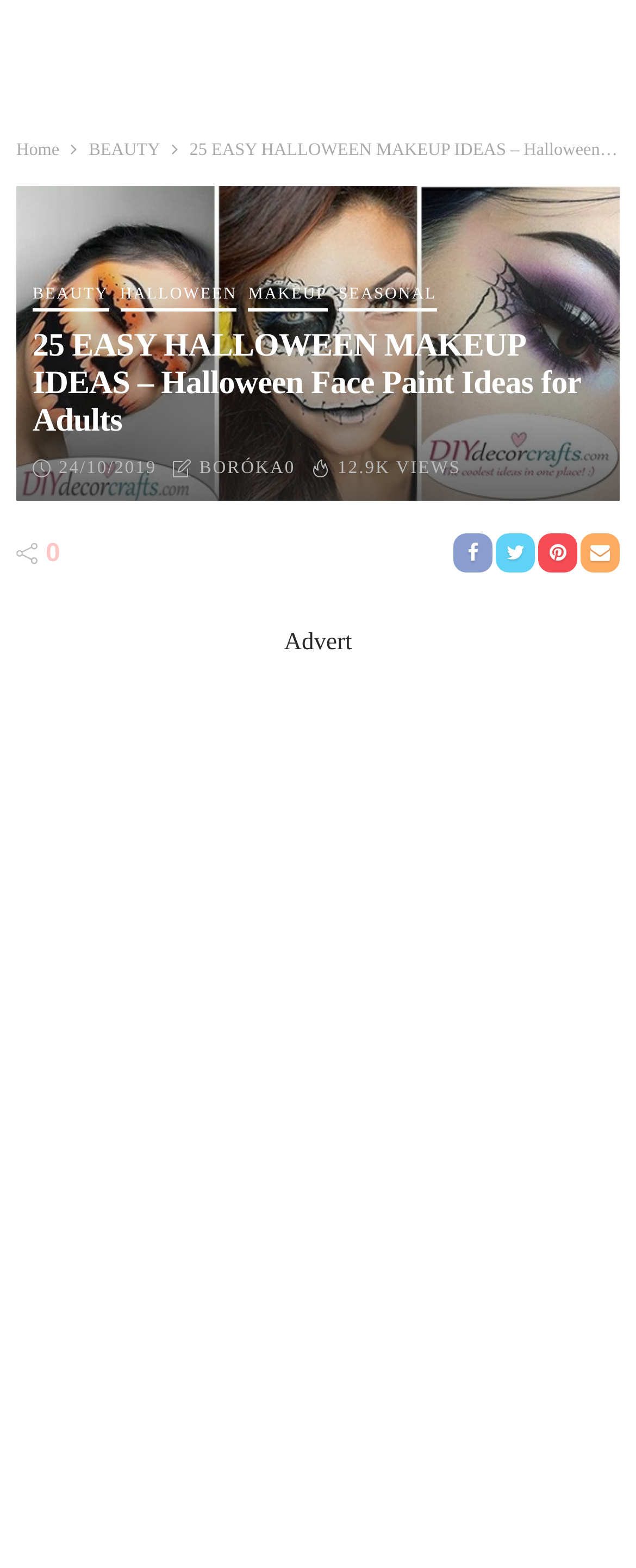Given the description: "SEASONAL", determine the bounding box coordinates of the UI element. The coordinates should be formatted as four float numbers between 0 and 1, [left, top, right, bottom].

[0.532, 0.183, 0.687, 0.198]